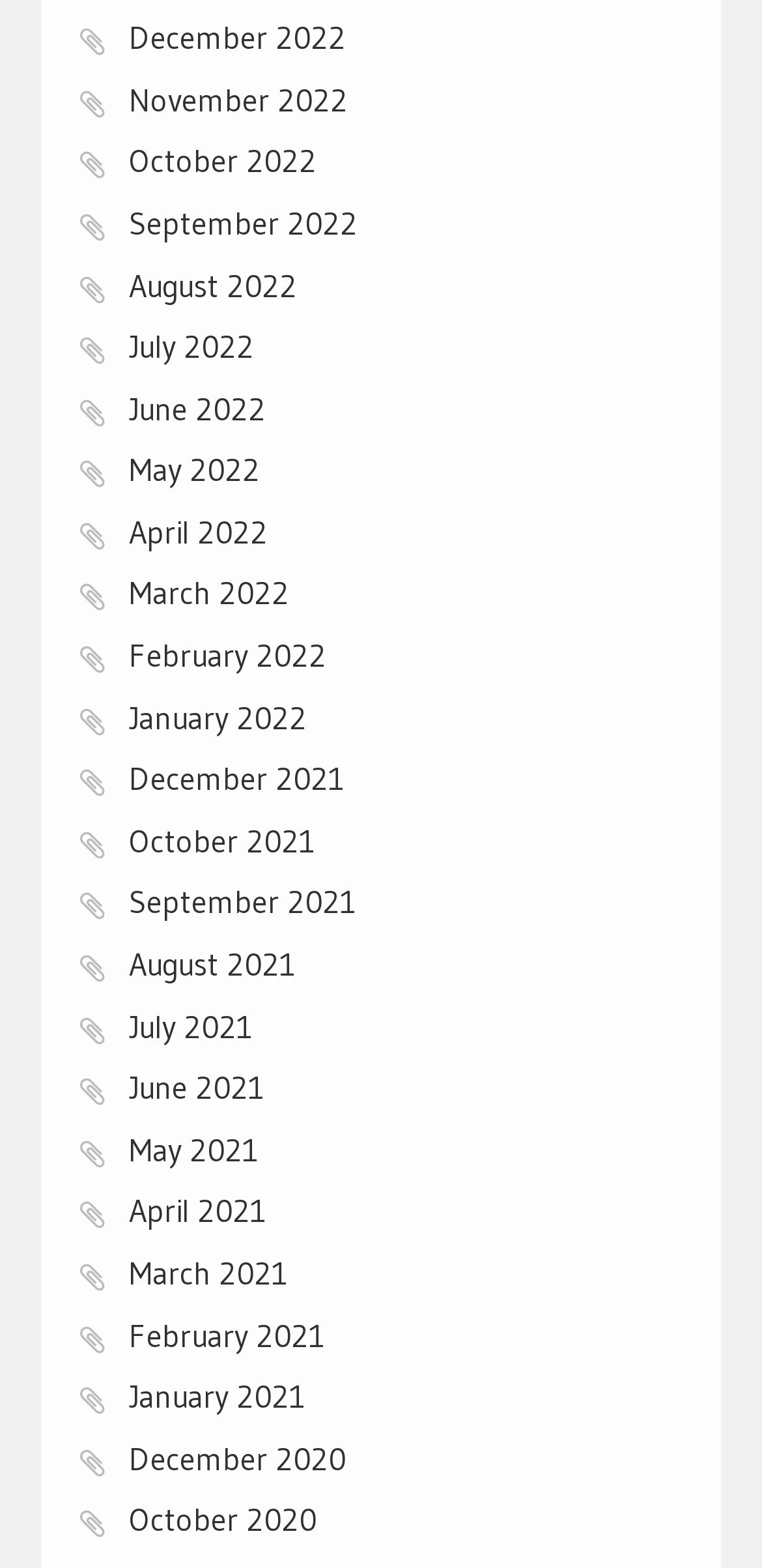Please identify the bounding box coordinates of the clickable element to fulfill the following instruction: "Go to November 2022". The coordinates should be four float numbers between 0 and 1, i.e., [left, top, right, bottom].

[0.169, 0.051, 0.456, 0.076]